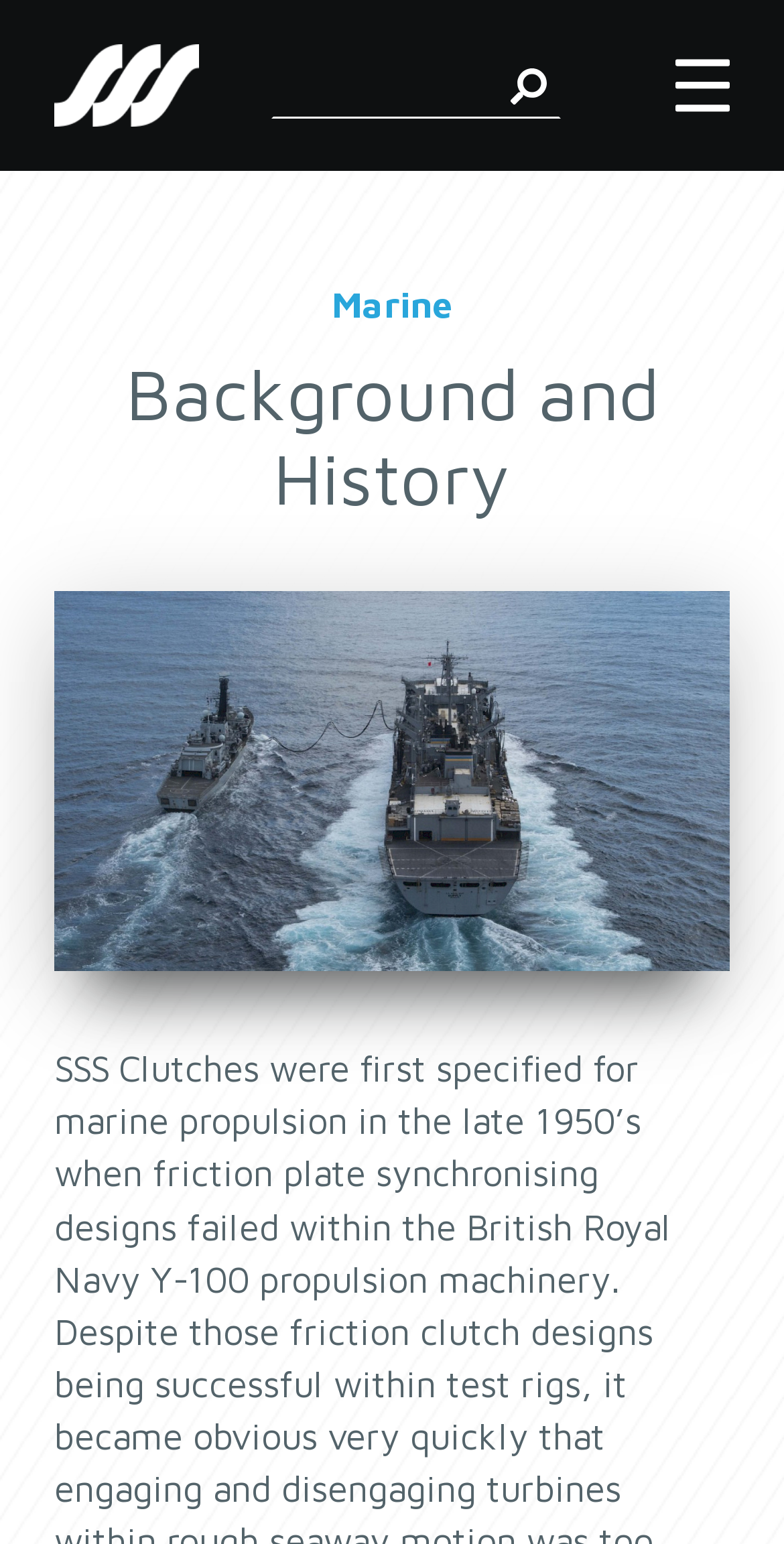Bounding box coordinates are specified in the format (top-left x, top-left y, bottom-right x, bottom-right y). All values are floating point numbers bounded between 0 and 1. Please provide the bounding box coordinate of the region this sentence describes: name="q"

[0.36, 0.04, 0.623, 0.07]